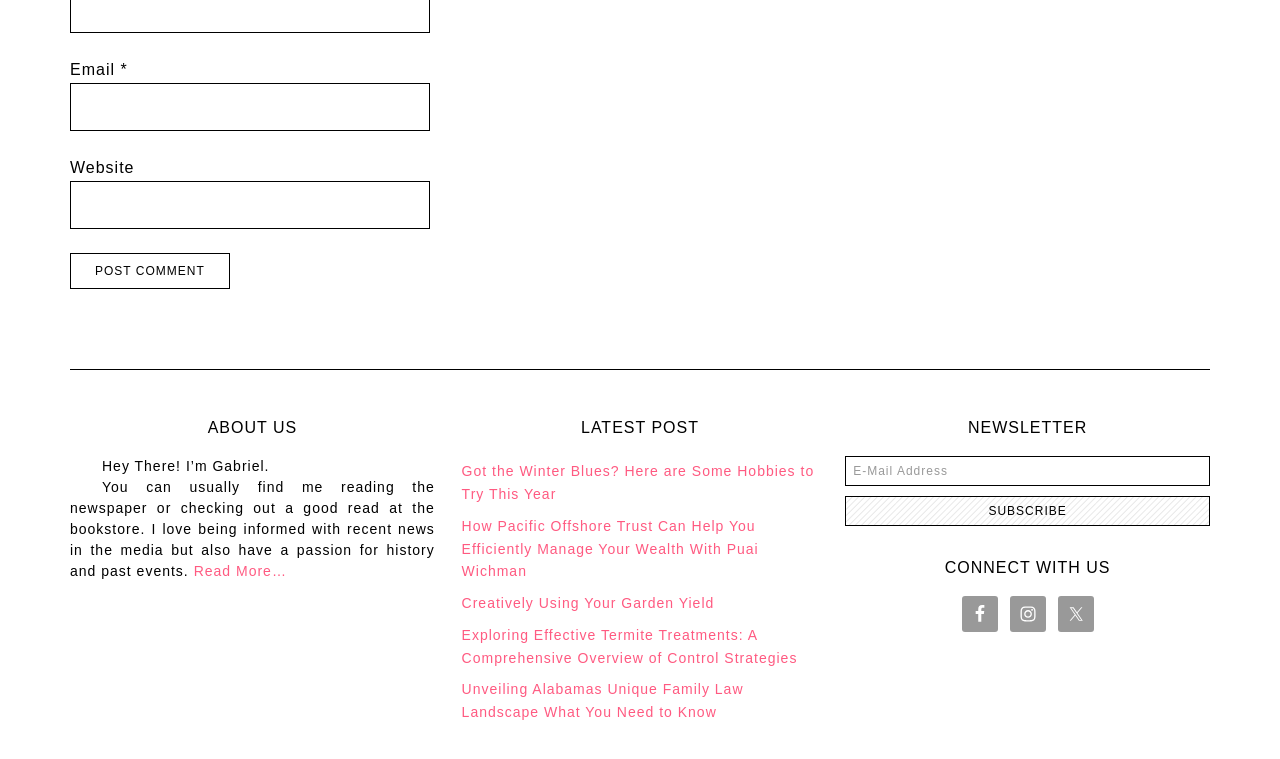Please reply to the following question using a single word or phrase: 
What is the purpose of the 'Subscribe' button?

To subscribe to newsletter